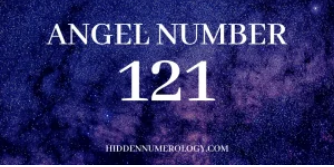Give a one-word or one-phrase response to the question: 
What is the purpose of the website?

Exploring numerology